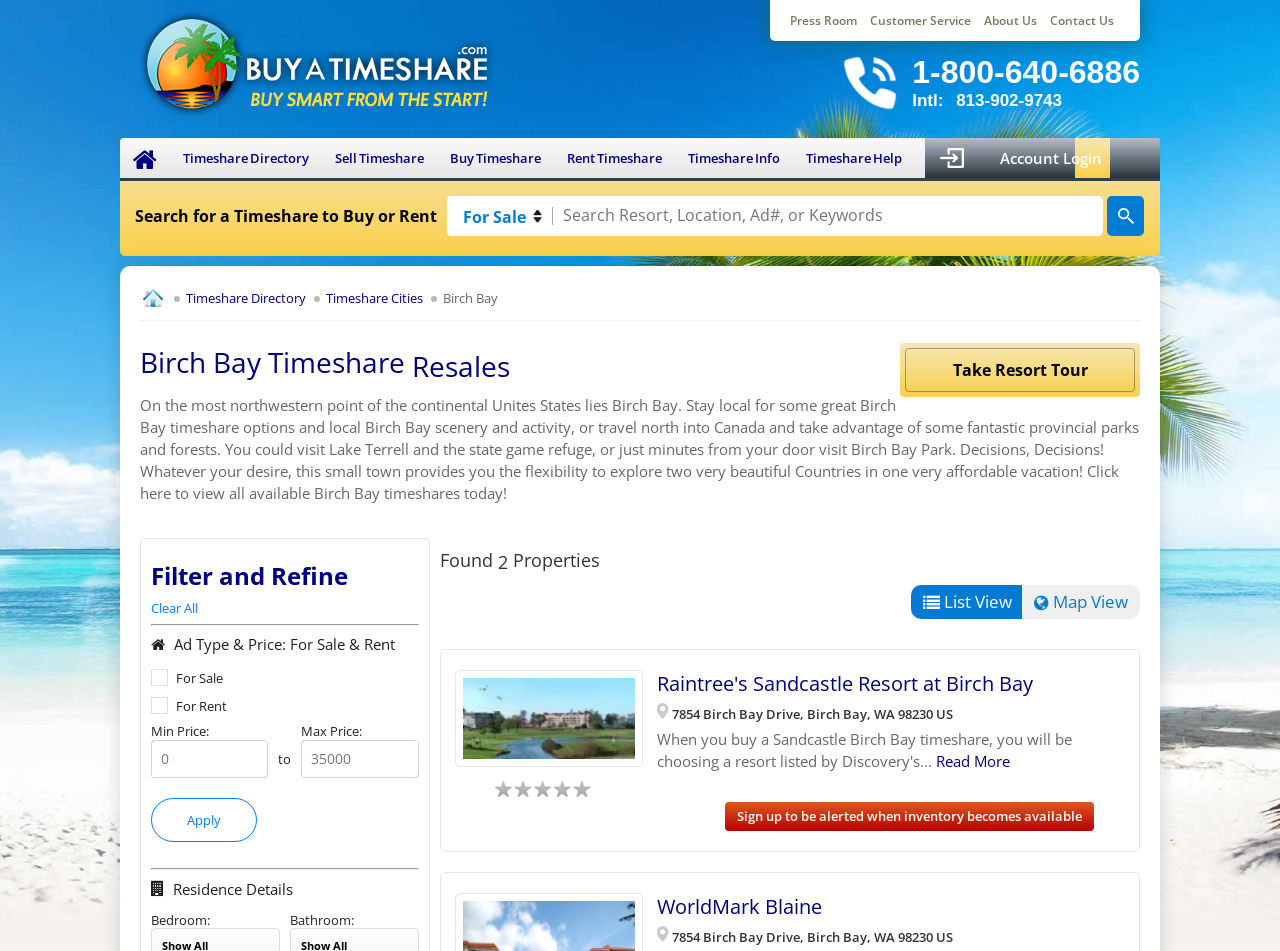Please analyze the image and provide a thorough answer to the question:
How many properties are found?

According to the webpage, 2 properties are found, which is indicated by the heading 'Found 2 Properties'.